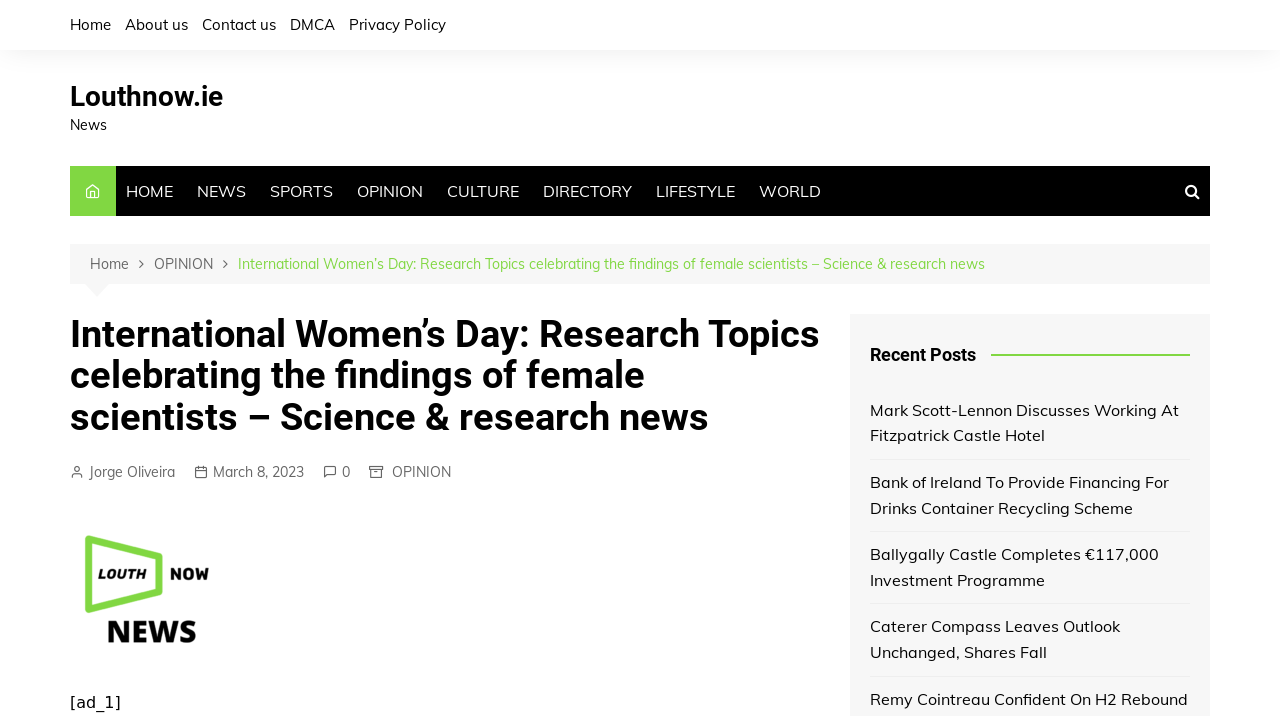What is the category of the current news article?
Please provide a single word or phrase in response based on the screenshot.

OPINION